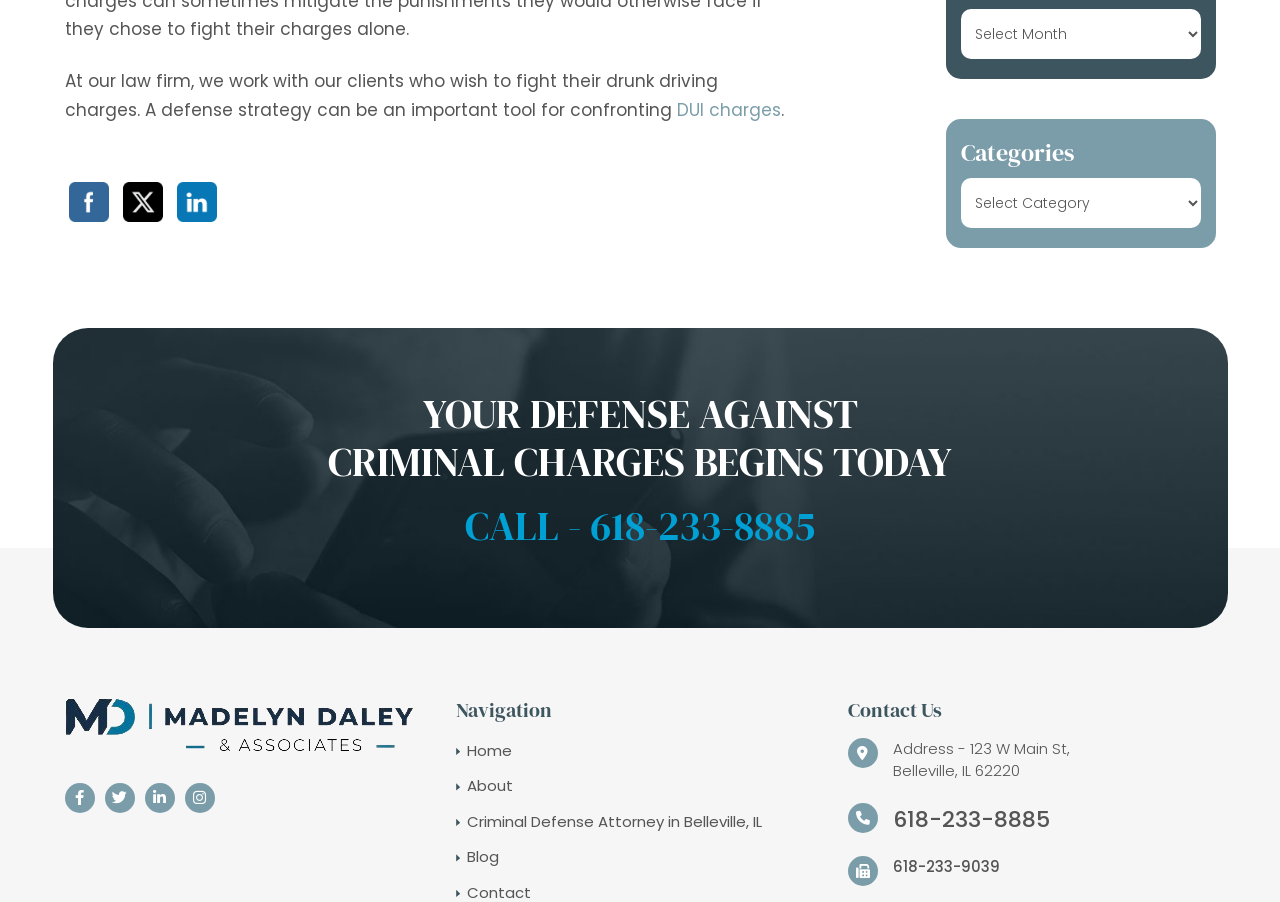Please give the bounding box coordinates of the area that should be clicked to fulfill the following instruction: "Go to Home page". The coordinates should be in the format of four float numbers from 0 to 1, i.e., [left, top, right, bottom].

[0.365, 0.82, 0.4, 0.843]